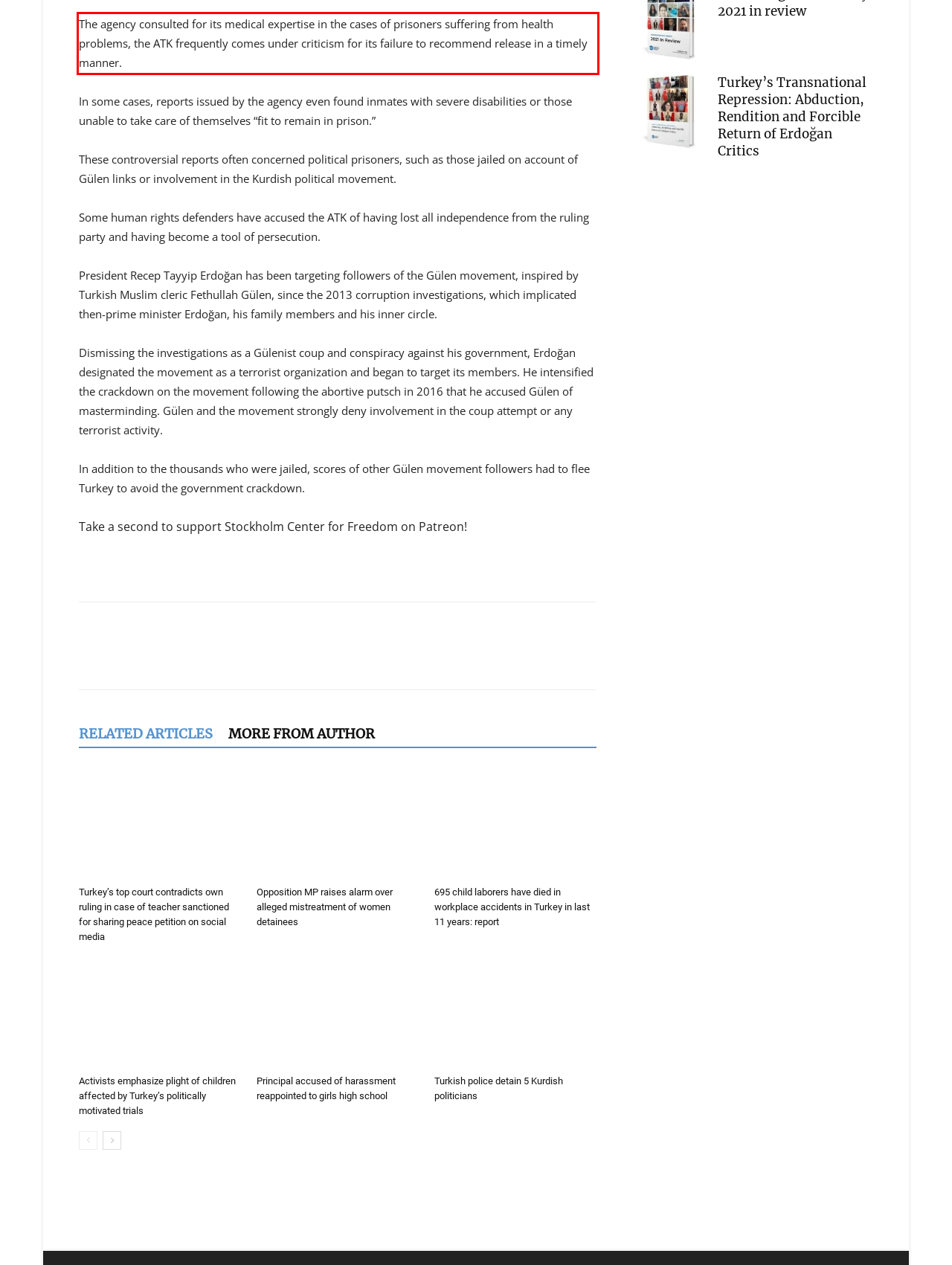Extract and provide the text found inside the red rectangle in the screenshot of the webpage.

The agency consulted for its medical expertise in the cases of prisoners suffering from health problems, the ATK frequently comes under criticism for its failure to recommend release in a timely manner.